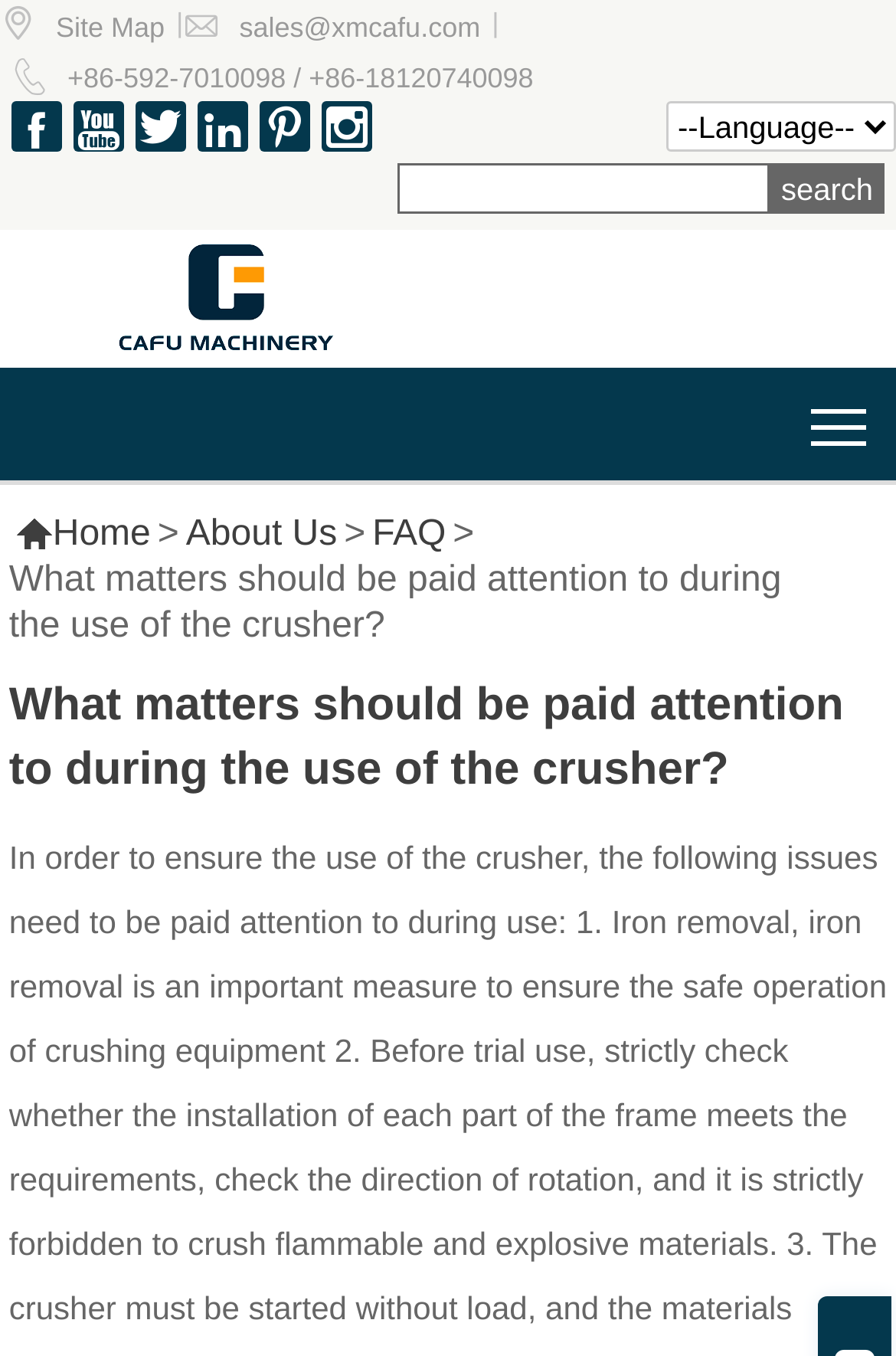Please identify the bounding box coordinates of the element I should click to complete this instruction: 'Send an email to sales@xmcafu.com'. The coordinates should be given as four float numbers between 0 and 1, like this: [left, top, right, bottom].

[0.267, 0.008, 0.536, 0.032]